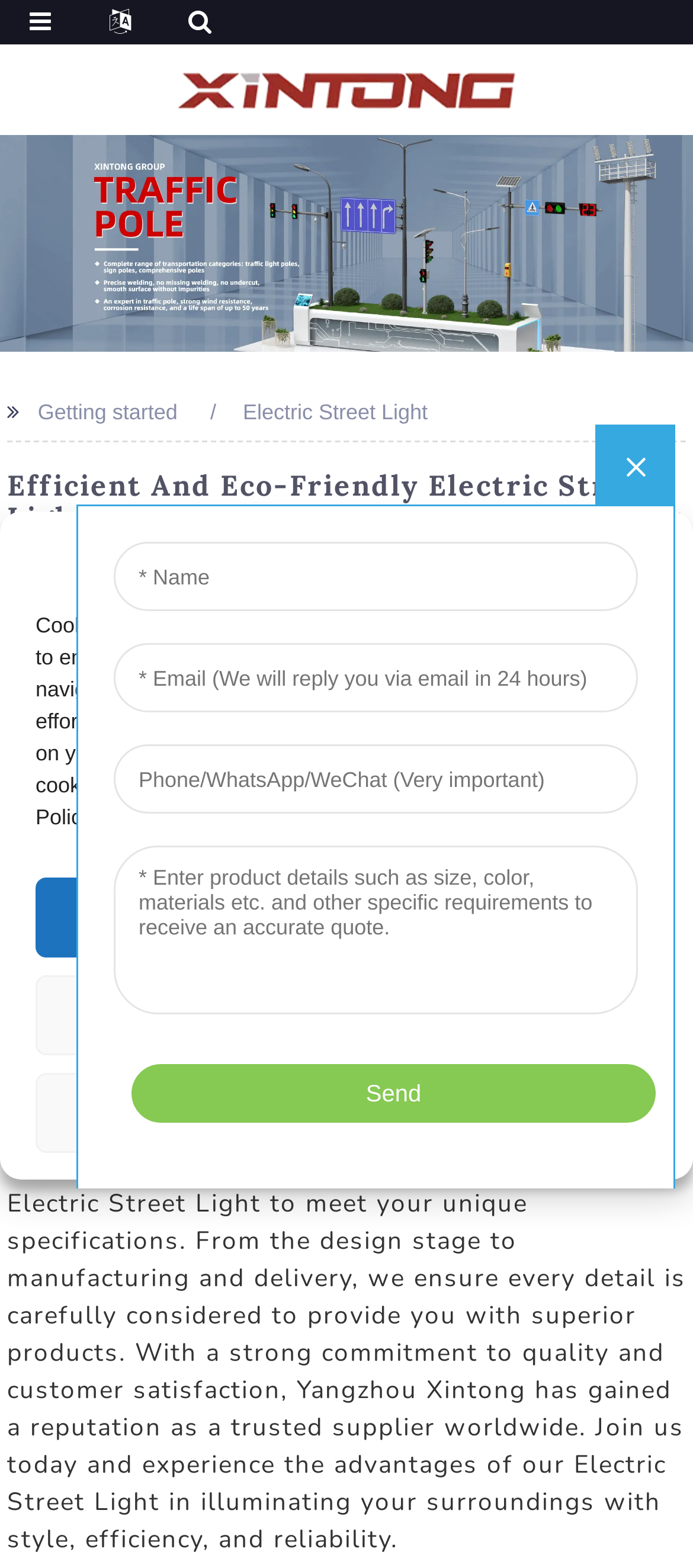Find the UI element described as: "Getting started" and predict its bounding box coordinates. Ensure the coordinates are four float numbers between 0 and 1, [left, top, right, bottom].

[0.054, 0.255, 0.256, 0.271]